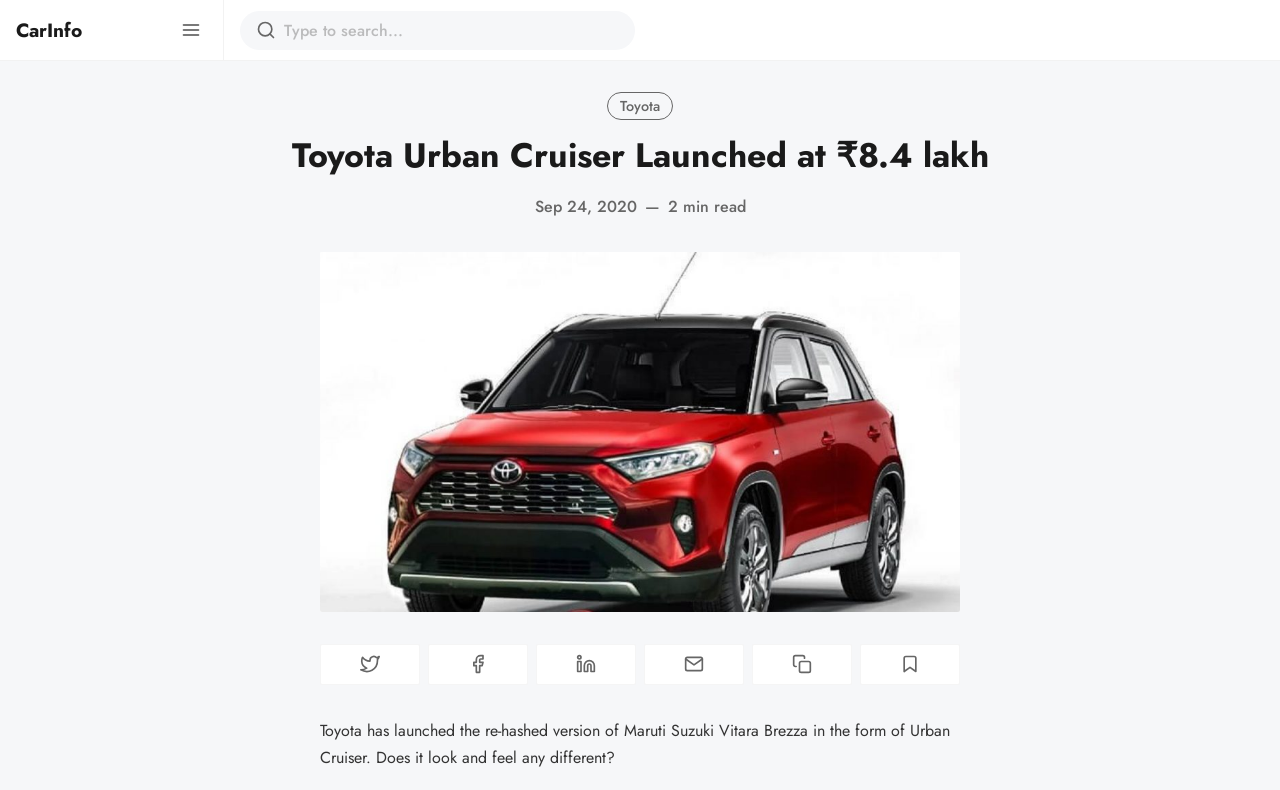Use a single word or phrase to answer the question:
What is the name of the car launched by Toyota?

Urban Cruiser